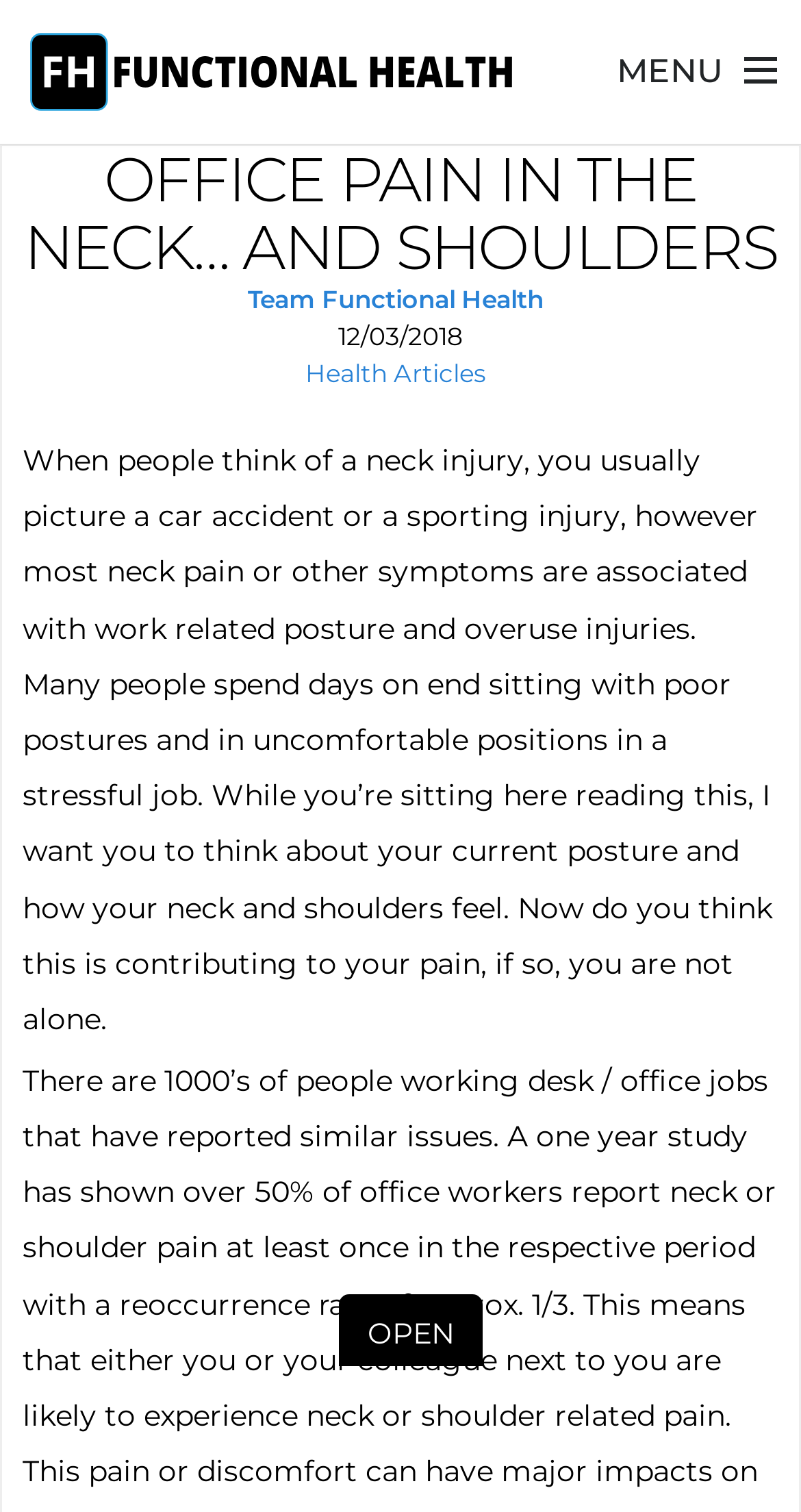Offer a comprehensive description of the webpage’s content and structure.

The webpage is about office pain in the neck and shoulders, specifically focusing on physiotherapy and functional health on the Gold Coast. At the top left corner, there is a logo of Functional Health - Physiotherapy Gold Coast, accompanied by a link to the logo. To the right of the logo, there is a "MENU" button. 

Below the logo, there is a heading that reads "OFFICE PAIN IN THE NECK… AND SHOULDERS" in a prominent position. Underneath the heading, there are three links: "Team Functional Health", "Health Articles", and a timestamp of "12/03/2018". 

The main content of the webpage is a paragraph of text that discusses how people often associate neck injuries with car accidents or sporting injuries, but most neck pain is actually caused by work-related posture and overuse injuries. The text encourages the reader to think about their current posture and how it may be contributing to their pain. 

At the bottom of the page, there is a link to "Toggle Footer OPEN", which suggests that there may be additional content or information available in the footer section.